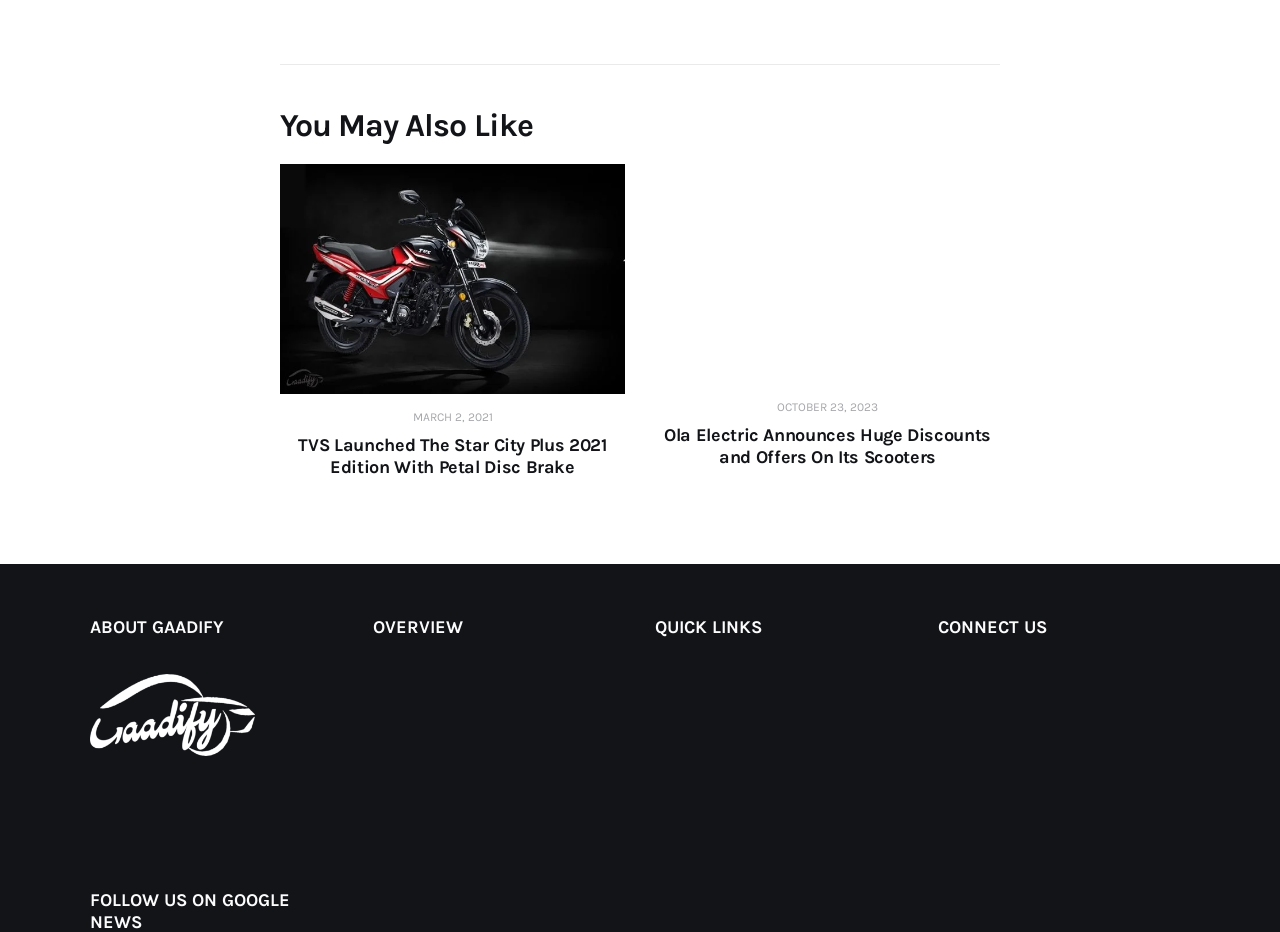Find the bounding box coordinates of the area that needs to be clicked in order to achieve the following instruction: "View 'Ola Electric Announces Huge Discounts and Offers On Its Scooters'". The coordinates should be specified as four float numbers between 0 and 1, i.e., [left, top, right, bottom].

[0.512, 0.455, 0.781, 0.502]